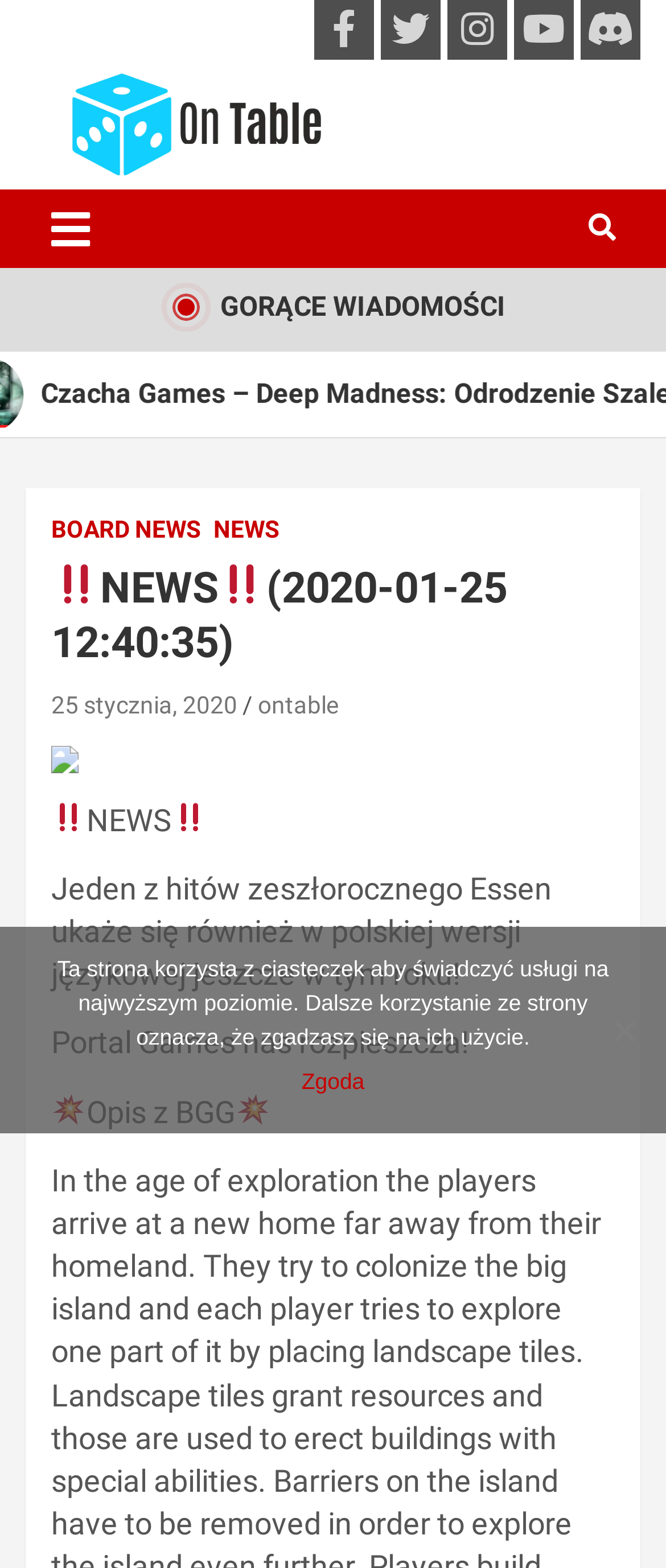Please analyze the image and give a detailed answer to the question:
What is the logo of the website?

The logo of the website is 'On Table' which can be found at the top left corner of the webpage, inside a rectangular bounding box with coordinates [0.077, 0.049, 0.491, 0.075].